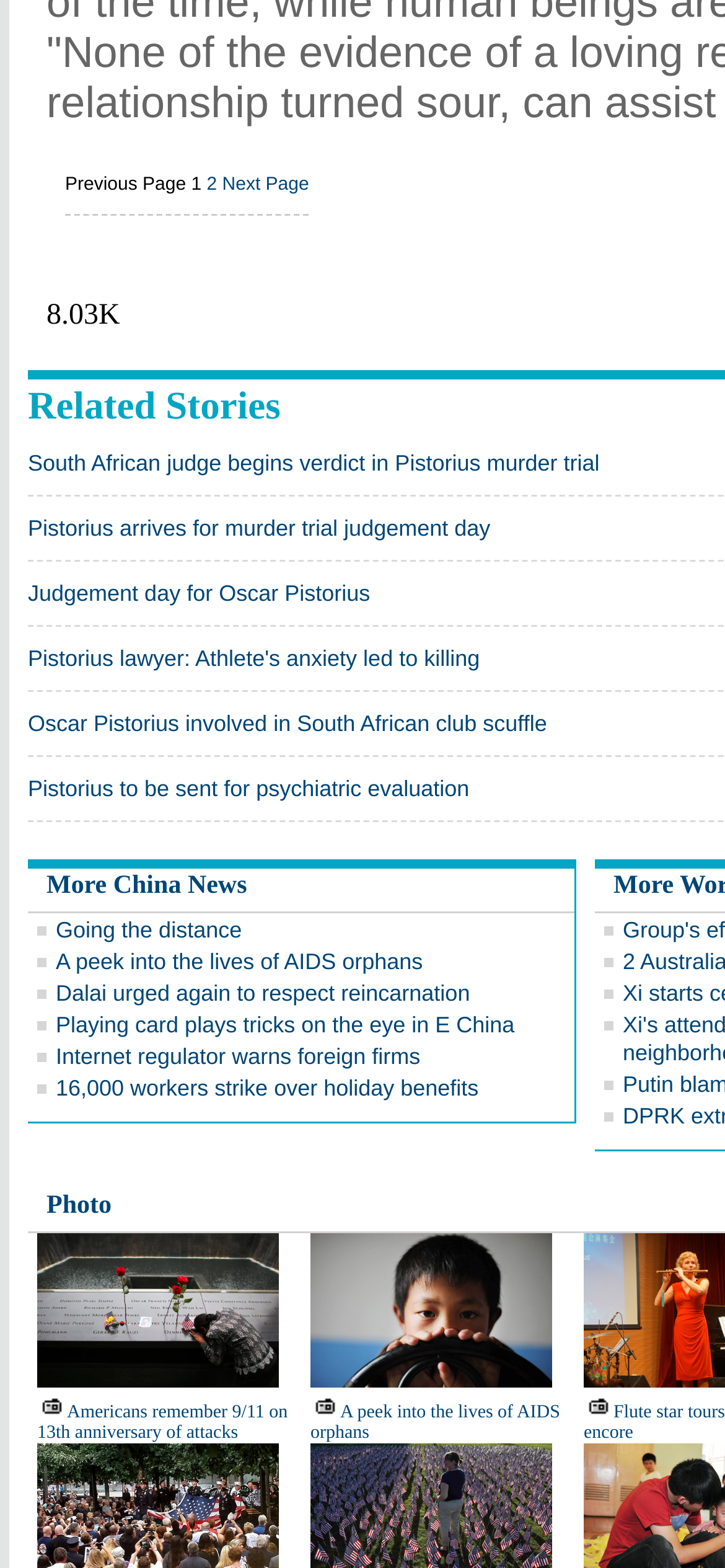Specify the bounding box coordinates of the area to click in order to execute this command: 'View more China news'. The coordinates should consist of four float numbers ranging from 0 to 1, and should be formatted as [left, top, right, bottom].

[0.064, 0.556, 0.341, 0.574]